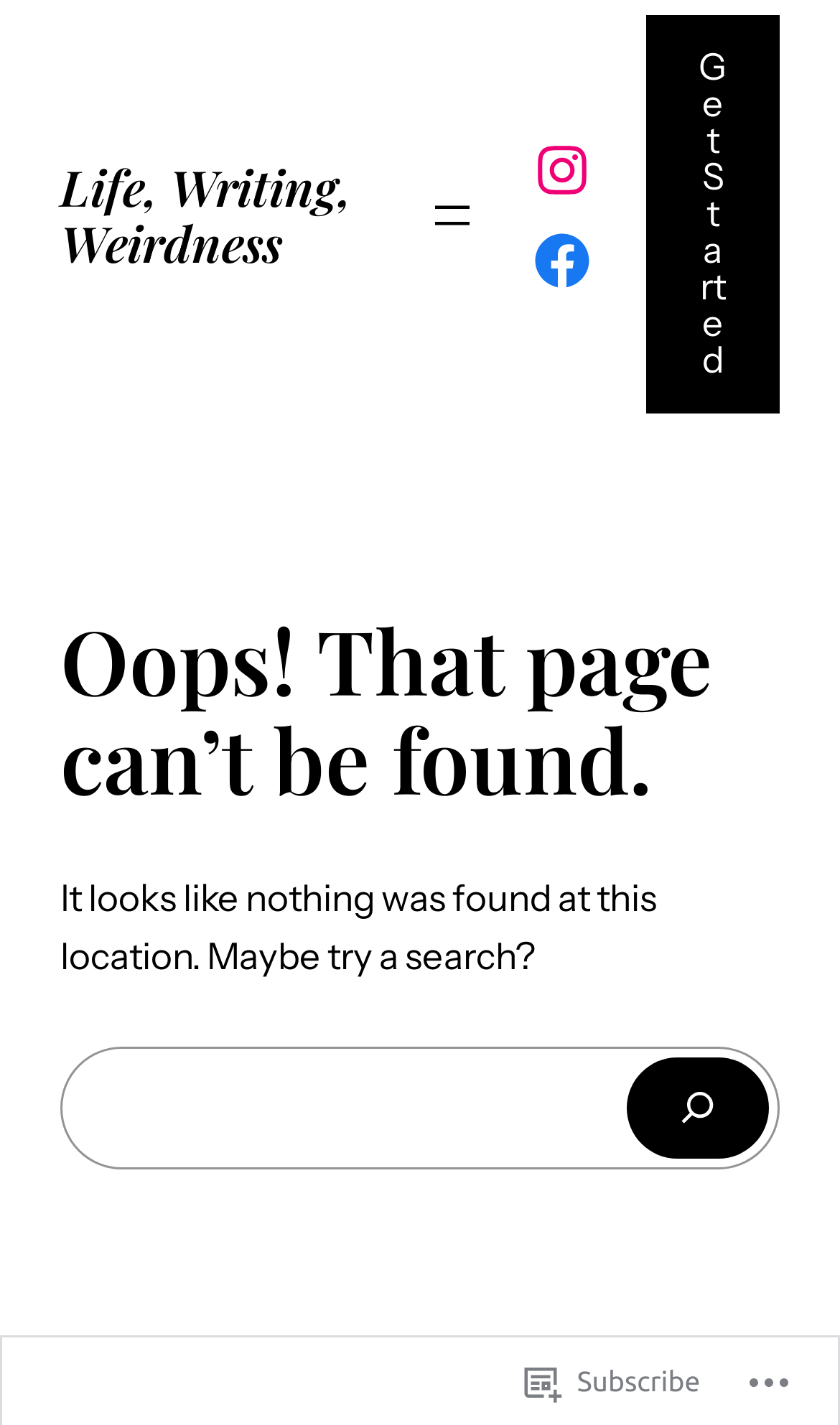Find the bounding box coordinates of the area that needs to be clicked in order to achieve the following instruction: "Open navigation menu". The coordinates should be specified as four float numbers between 0 and 1, i.e., [left, top, right, bottom].

[0.507, 0.132, 0.568, 0.169]